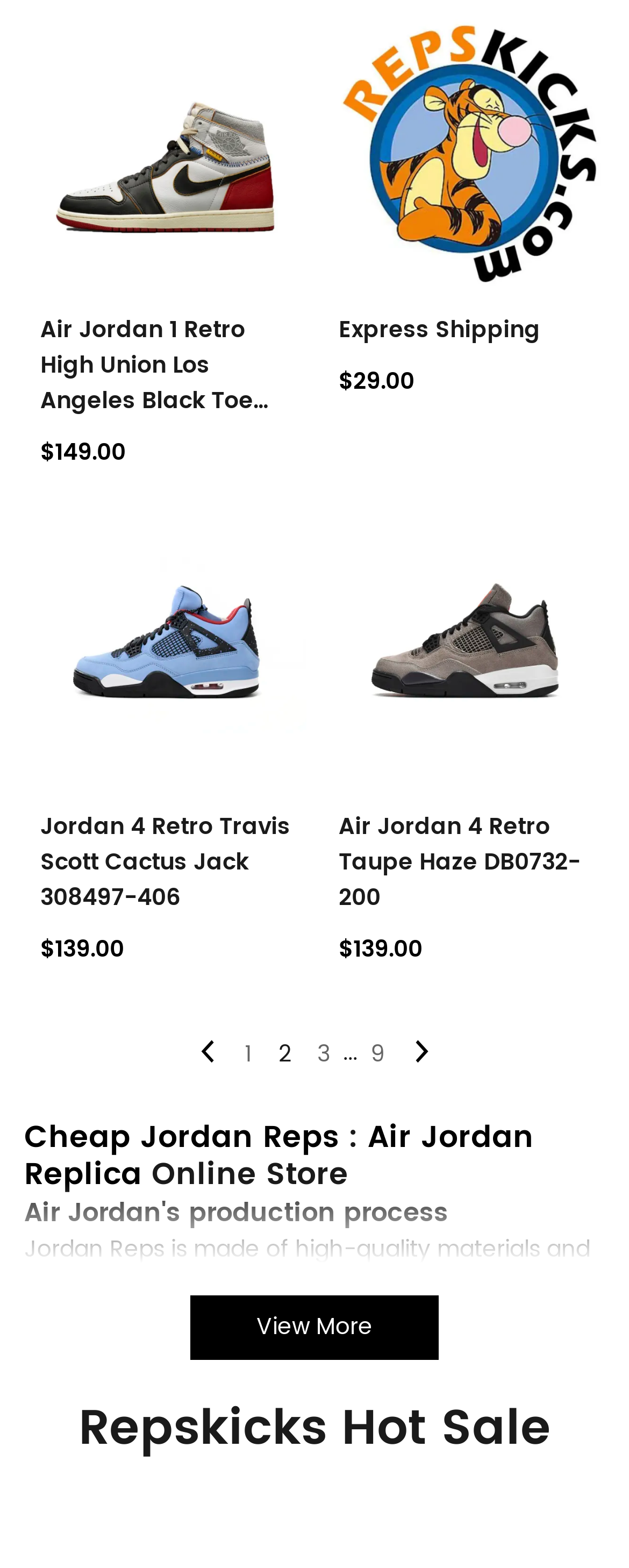What is the purpose of the Reps Jordan brand?
Could you answer the question in a detailed manner, providing as much information as possible?

I read the StaticText element that describes the Reps Jordan brand, which mentions that it is made of high-quality materials and innovative craftsmanship, and guides the development direction of other shoes under the brand.